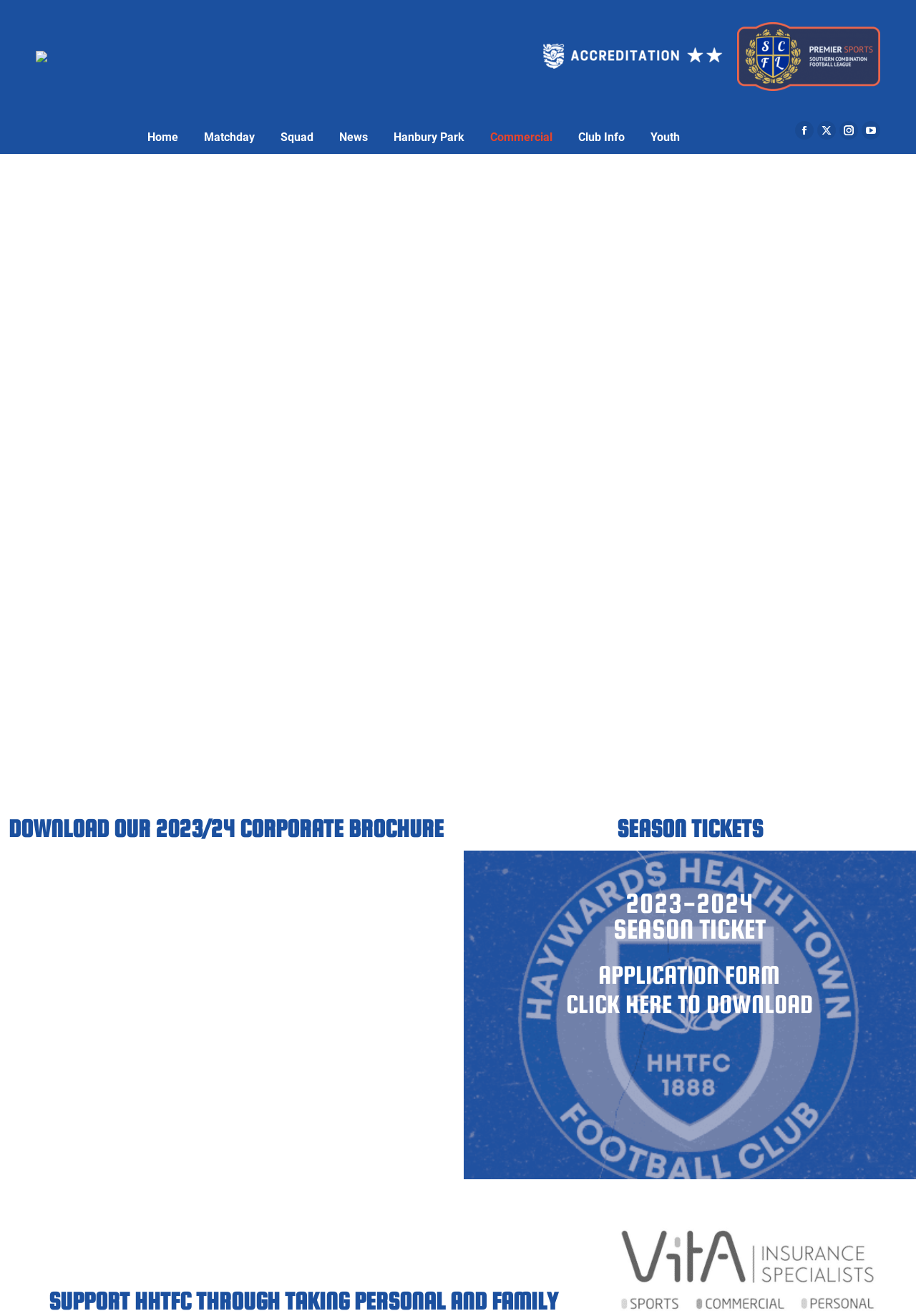What is the theme of the webpage?
Look at the image and respond to the question as thoroughly as possible.

The webpage has various elements related to a football club, such as menu items like 'Matchday', 'Squad', and 'News', which suggest the theme of the webpage is a football club.